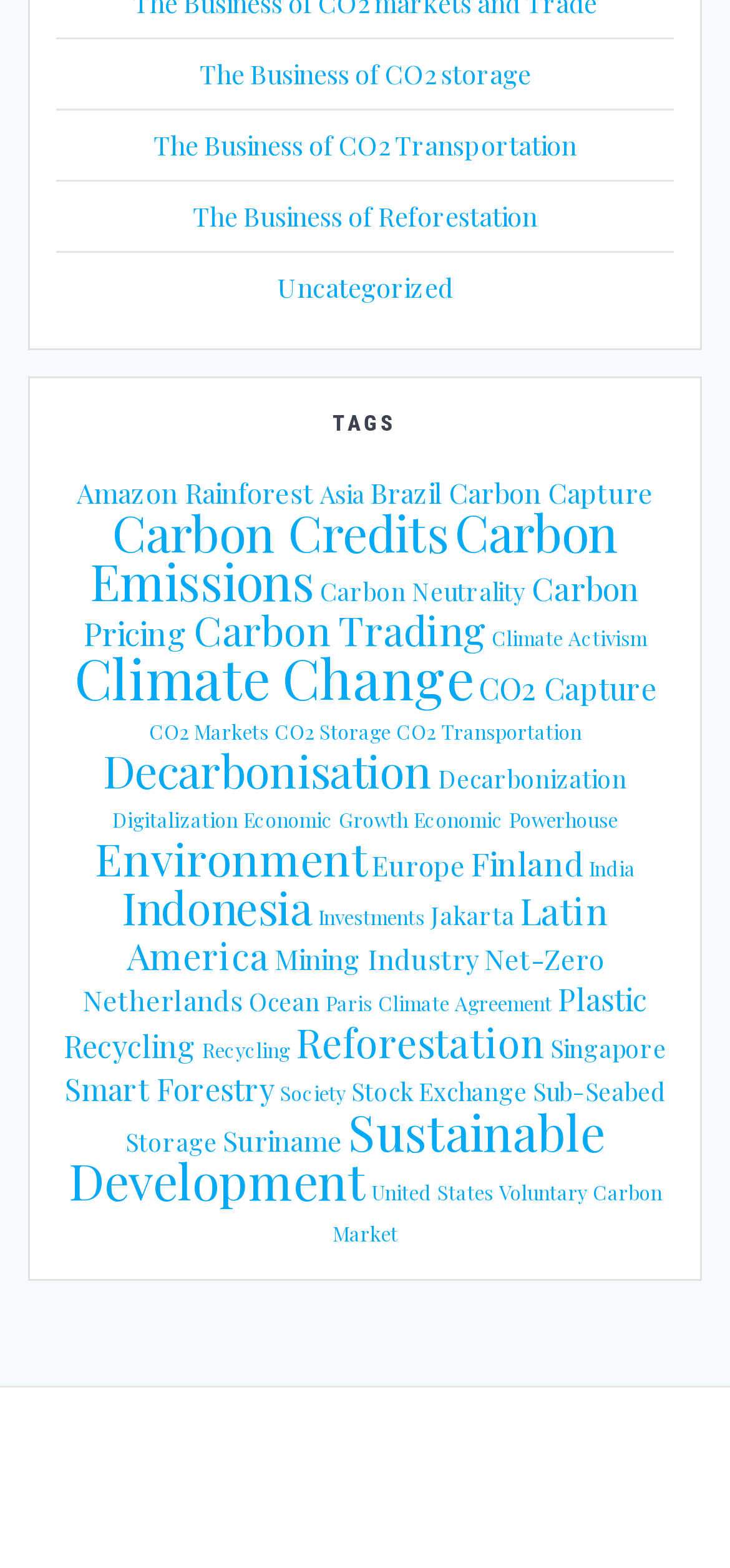Identify the bounding box coordinates of the area you need to click to perform the following instruction: "View the tag 'Carbon Emissions'".

[0.123, 0.318, 0.846, 0.392]